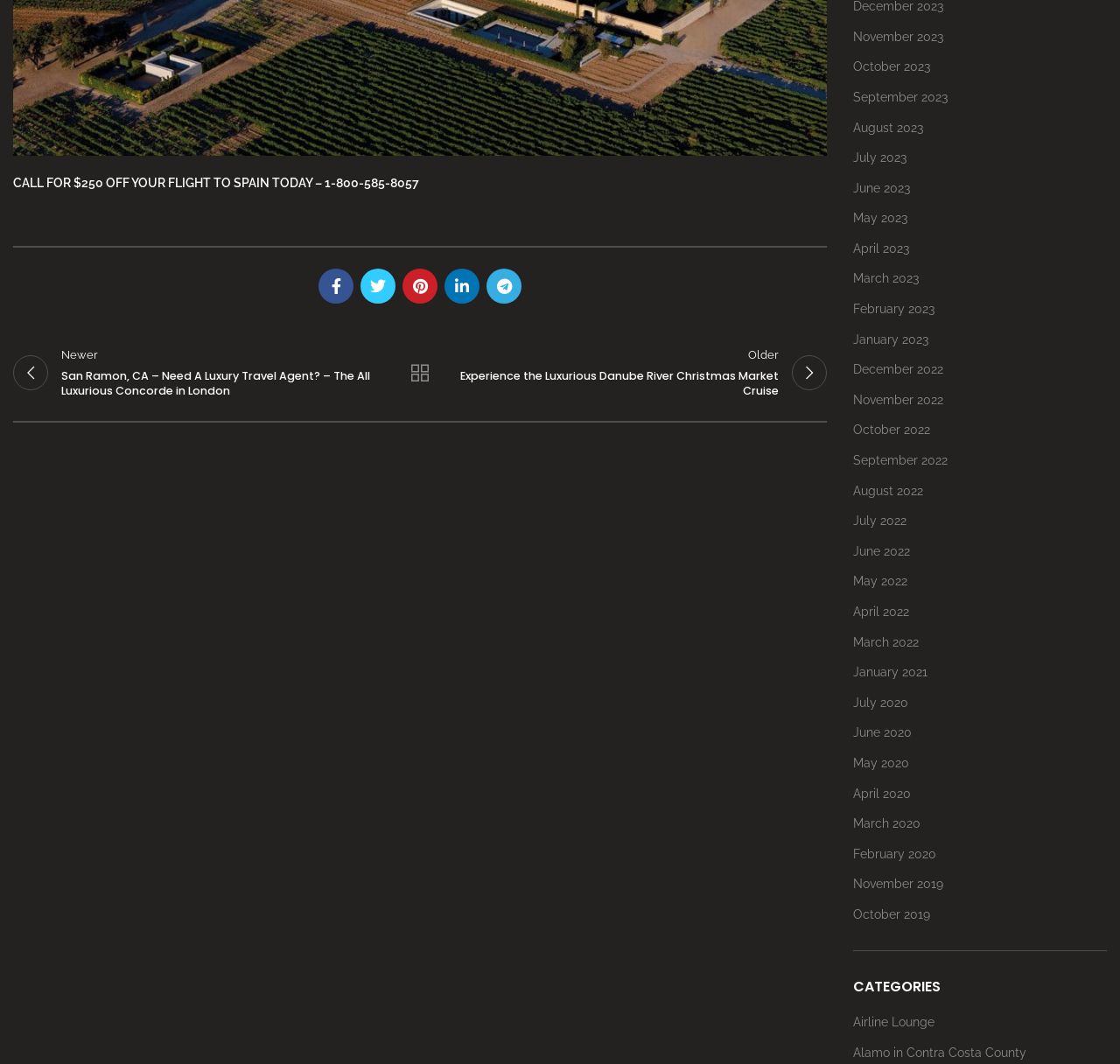Identify the bounding box coordinates of the area you need to click to perform the following instruction: "Go to the next page".

[0.36, 0.334, 0.39, 0.367]